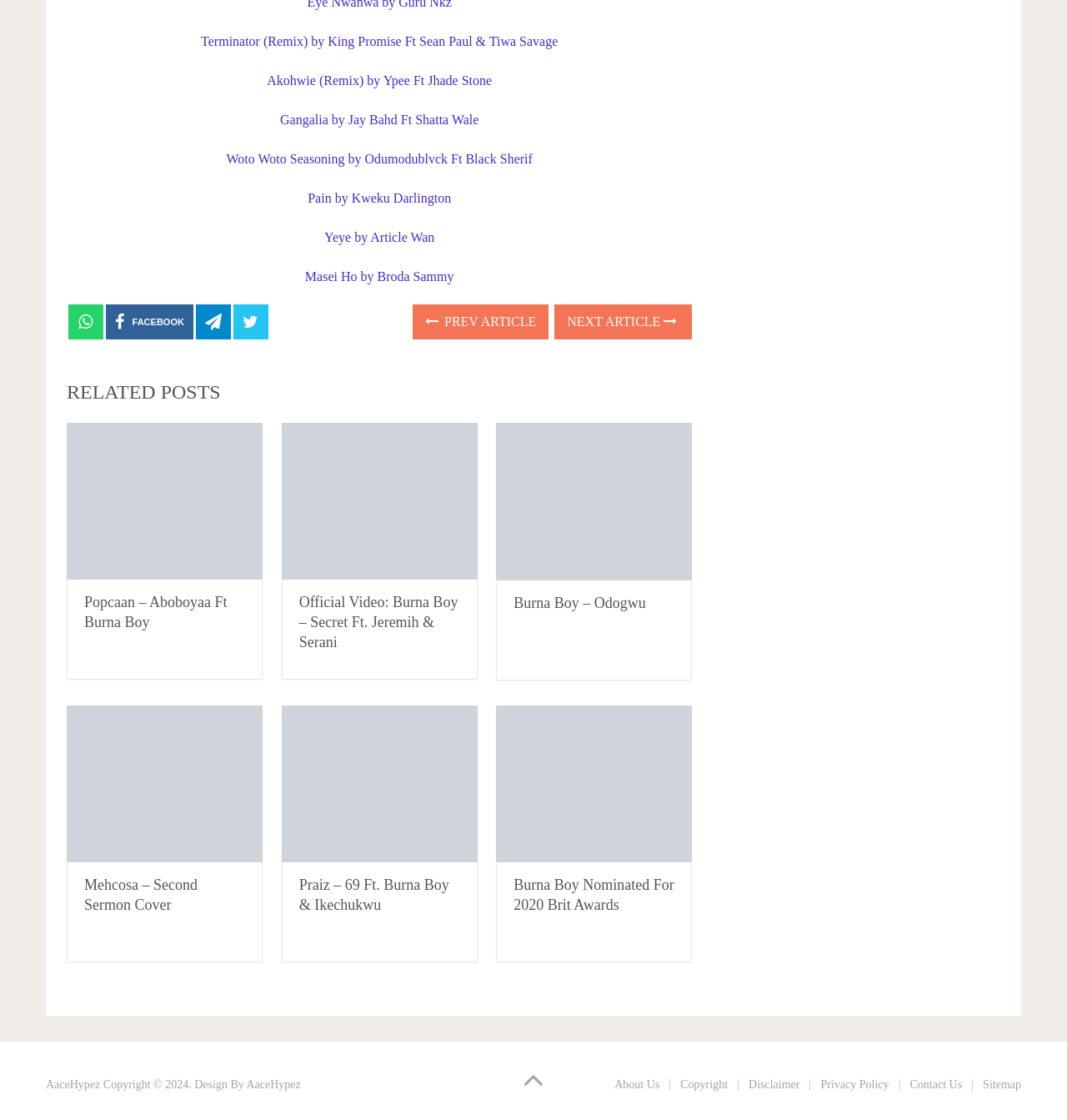Please identify the bounding box coordinates of the element's region that needs to be clicked to fulfill the following instruction: "Click on the link to read about Terminator Remix by King Promise Ft Sean Paul & Tiwa Savage". The bounding box coordinates should consist of four float numbers between 0 and 1, i.e., [left, top, right, bottom].

[0.188, 0.031, 0.523, 0.043]